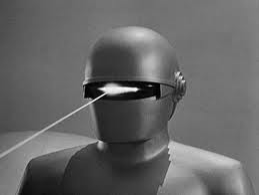What theme does the image align with?
Please provide a comprehensive answer based on the visual information in the image.

The image aligns with themes of extraterrestrial life and advanced civilization, which is reflected in the robot's design and the context surrounding the image.